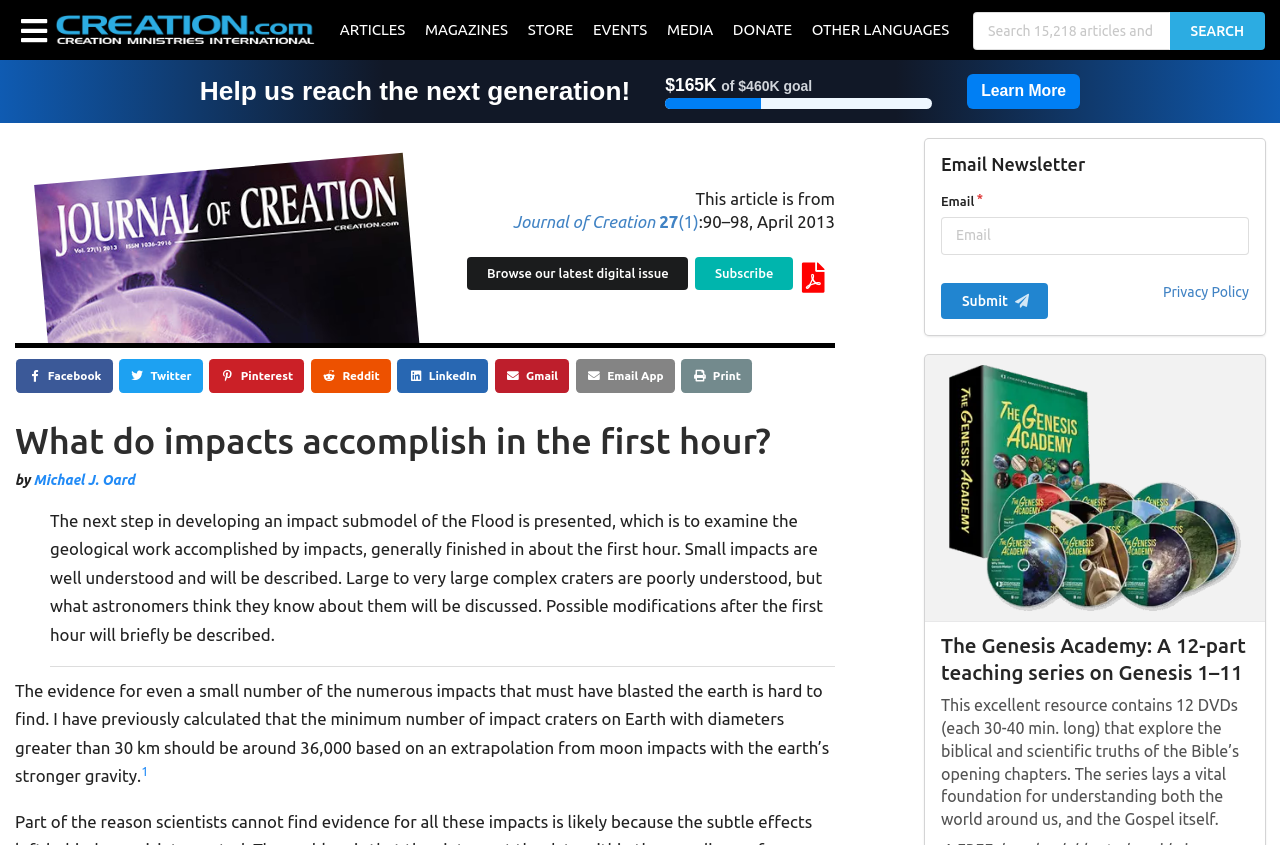What is the topic of the article?
Examine the image closely and answer the question with as much detail as possible.

The topic of the article can be inferred from the title of the webpage, which is 'What do impacts accomplish in the first hour?' and the content of the article, which discusses the geological work accomplished by impacts during the Flood.